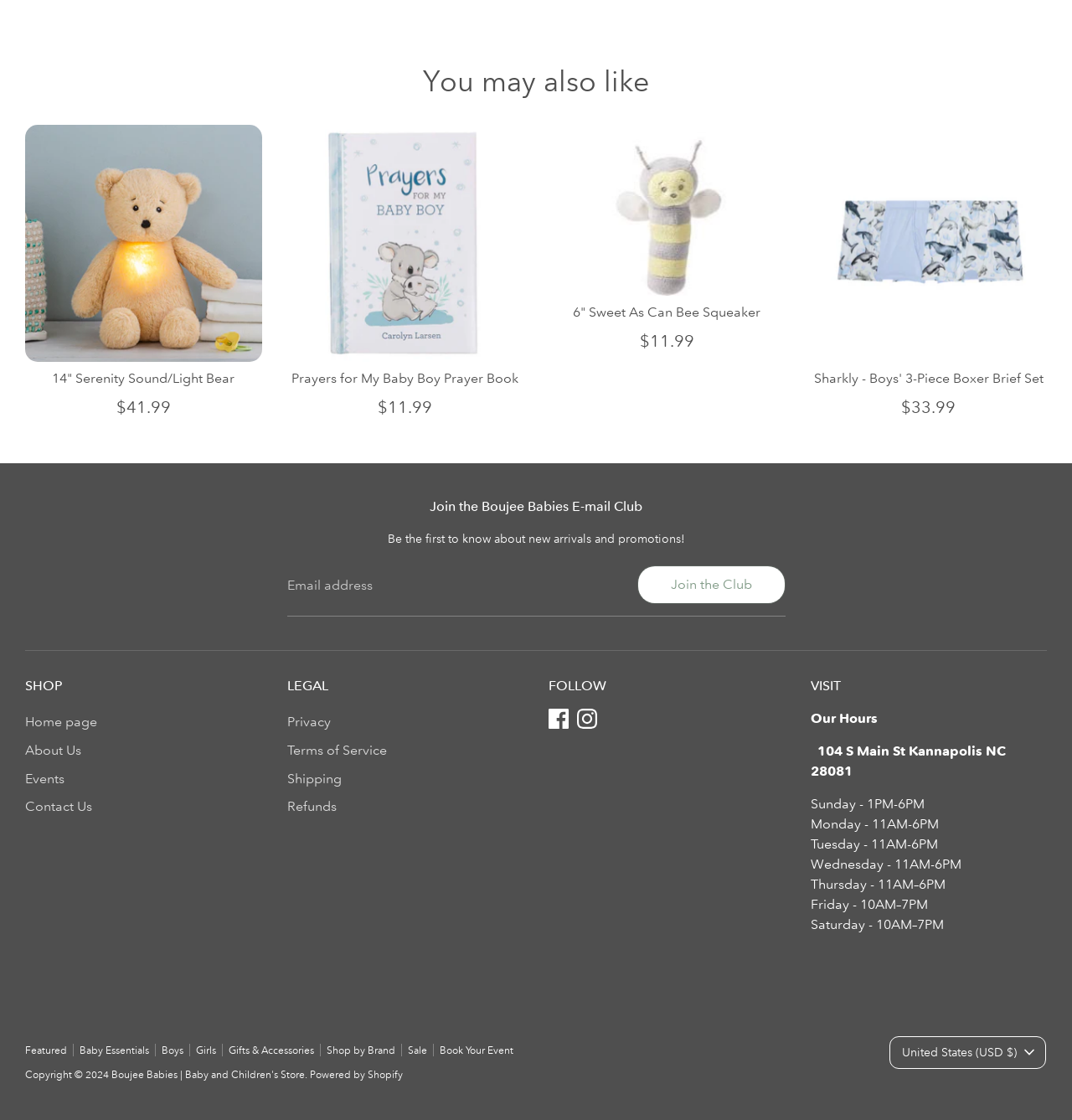What are the hours of operation on Sundays?
Provide a short answer using one word or a brief phrase based on the image.

1PM-6PM